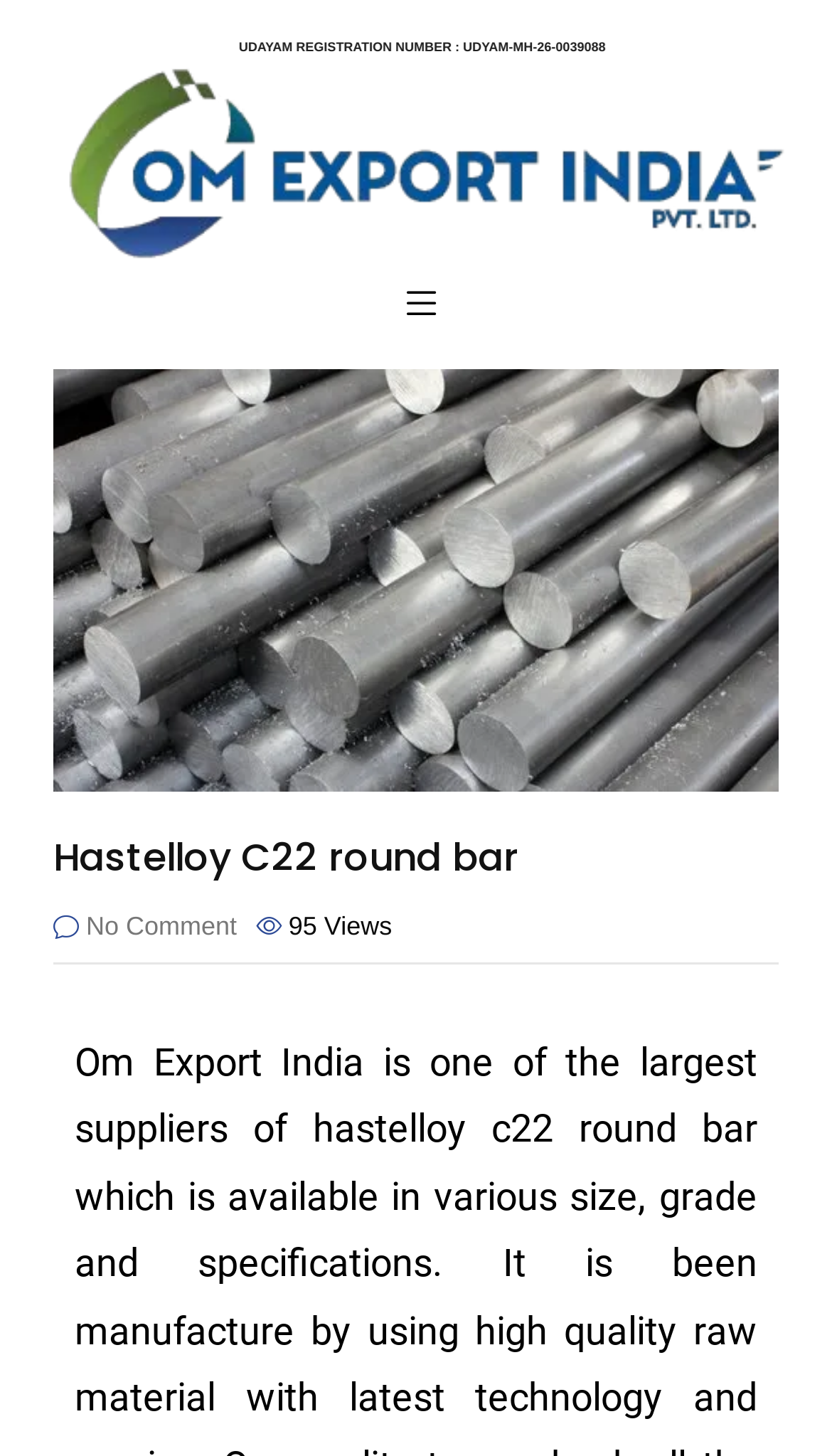Generate a thorough explanation of the webpage's elements.

The webpage is about Hastelloy C22 round bars, specifically highlighting Om Export India as the largest supplier. At the top, there is a registration number "UDAYAM REGISTRATION NUMBER : UDYAM-MH-26-0039088" displayed prominently. 

Below the registration number, there is a group of elements, including a link and a button with an icon. The button is positioned to the right of the link. 

Further down, there is a header section with a heading "Hastelloy C22 round bar" in a prominent font size. Below the heading, there are three elements aligned horizontally: a link "No Comment", a static text "95", and another static text "Views". The link "No Comment" is positioned to the left, followed by the text "95" and then "Views" to the right.